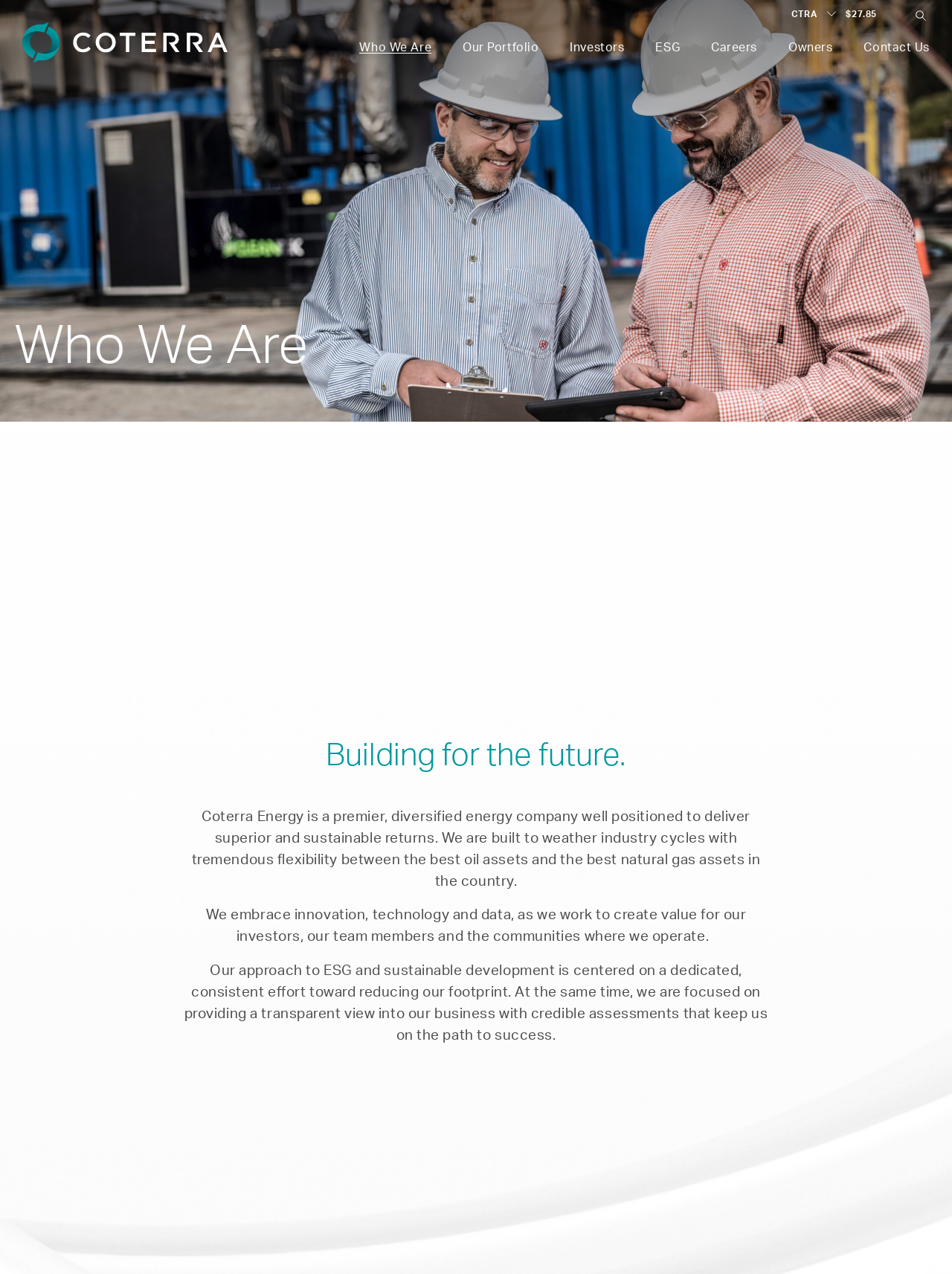Please specify the bounding box coordinates of the clickable section necessary to execute the following command: "go to home page".

[0.023, 0.0, 0.239, 0.062]